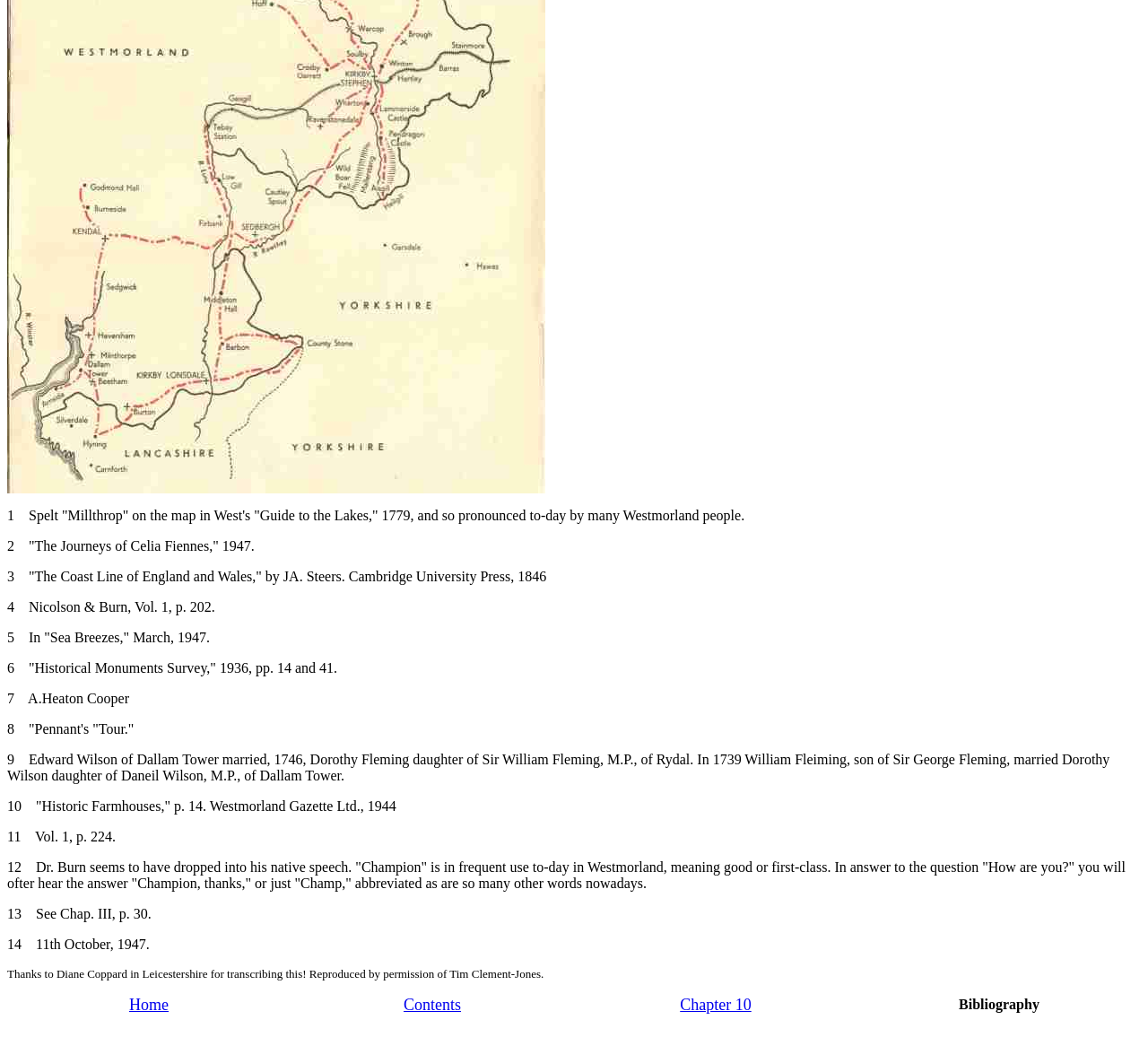How many StaticText elements are present in the webpage?
Using the visual information, answer the question in a single word or phrase.

15